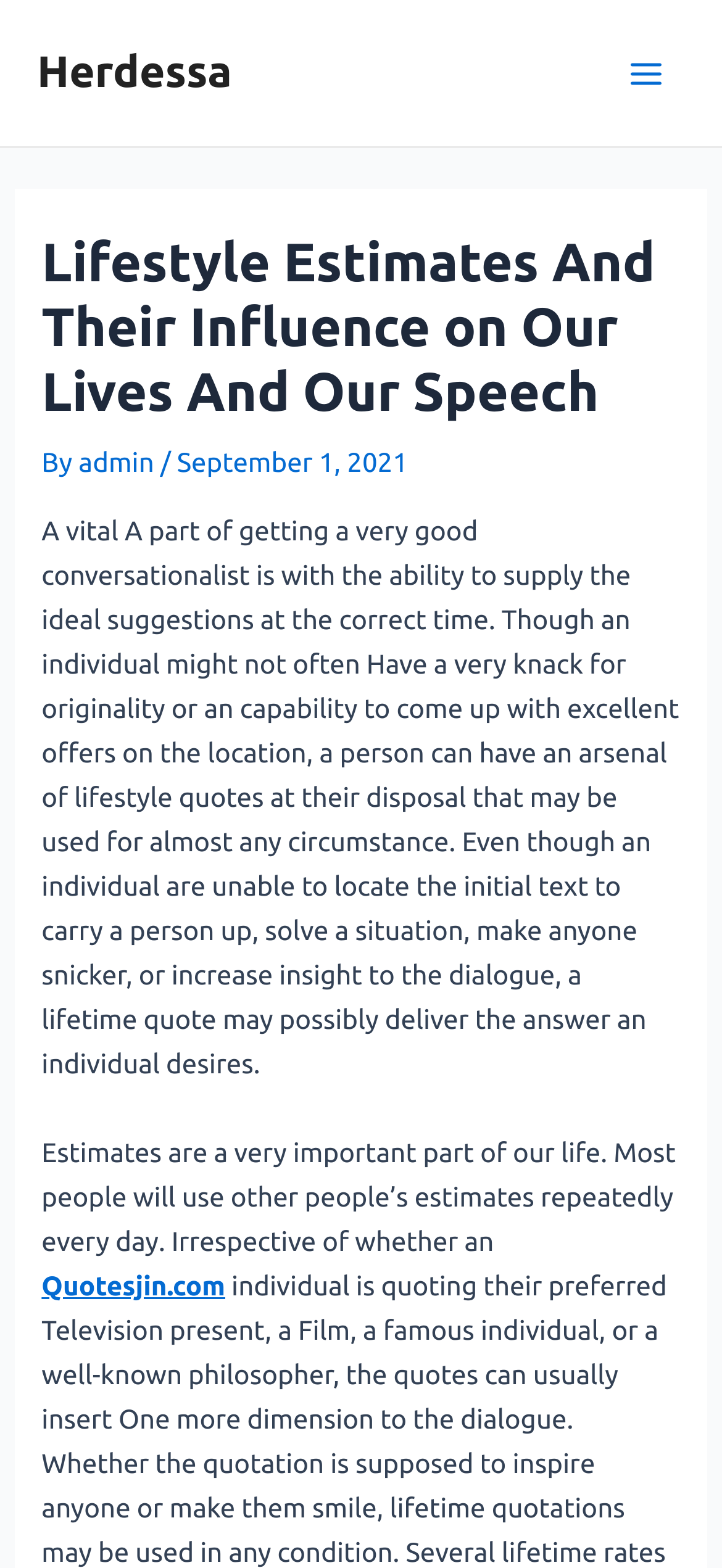What is the purpose of lifestyle quotes?
Give a detailed response to the question by analyzing the screenshot.

According to the article, lifestyle quotes can be used to provide answers in conversations, such as to lift someone up, solve a situation, make someone laugh, or provide insight to the dialogue.